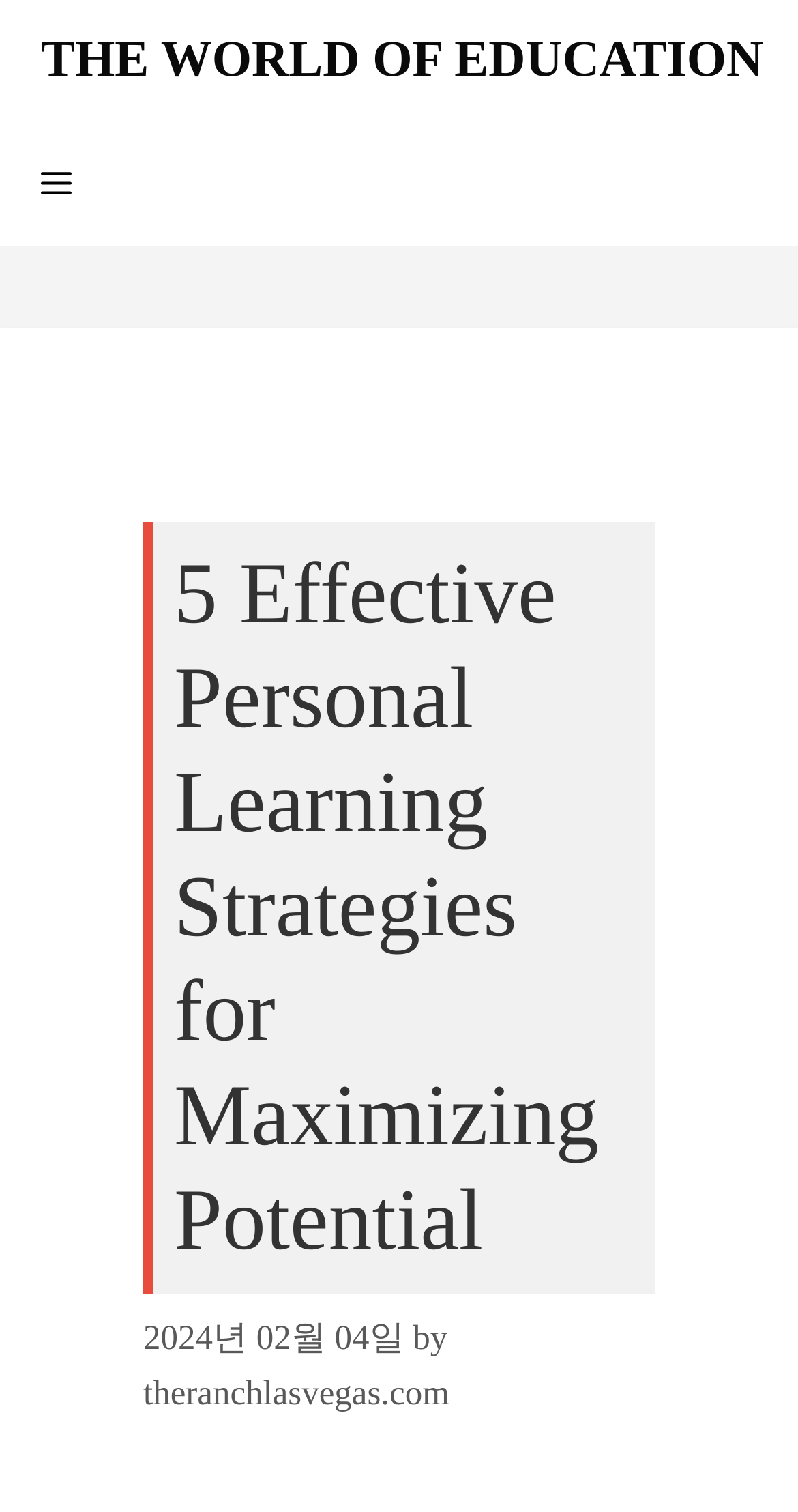Give a succinct answer to this question in a single word or phrase: 
Who is the author of the article?

theranchlasvegas.com